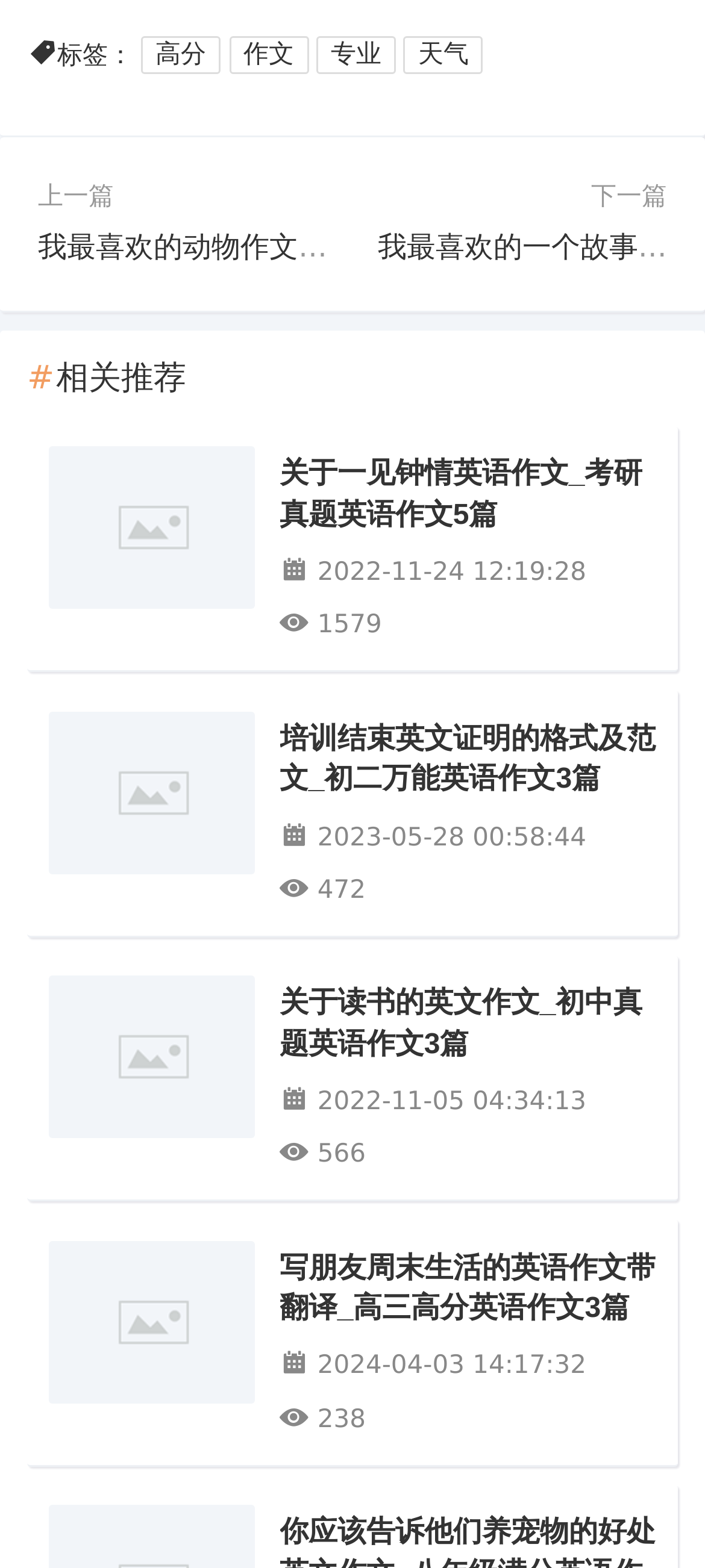Locate the bounding box coordinates of the element that should be clicked to fulfill the instruction: "view the '关于一见钟情英语作文' article".

[0.396, 0.291, 0.932, 0.342]